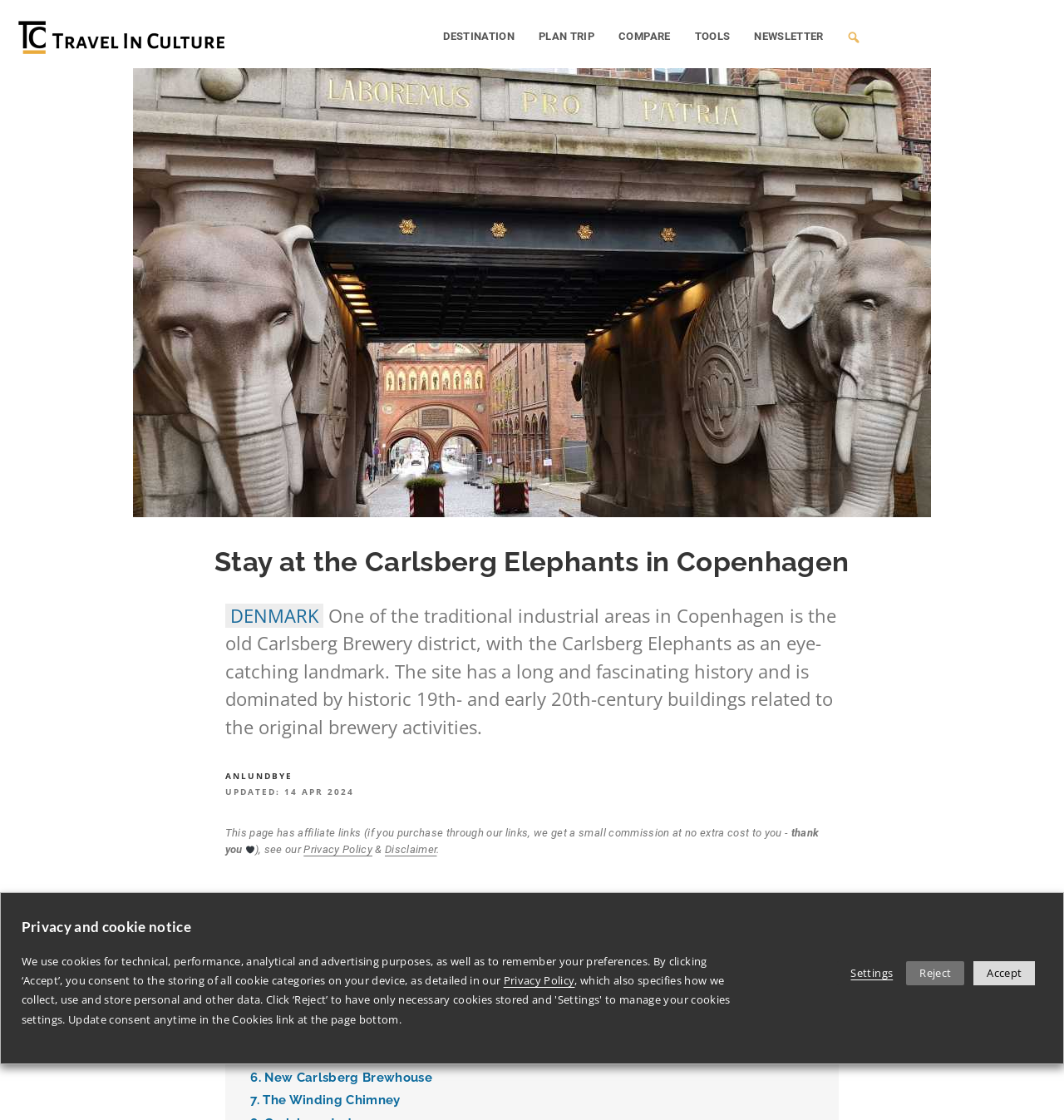What is the landmark in the Carlsberg Brewery district?
Use the information from the screenshot to give a comprehensive response to the question.

The webpage mentions 'The old Carlsberg Brewery district in Copenhagen features the iconic Carlsberg Elephants as a landmark...' which indicates that the landmark in the Carlsberg Brewery district is the Carlsberg Elephants.